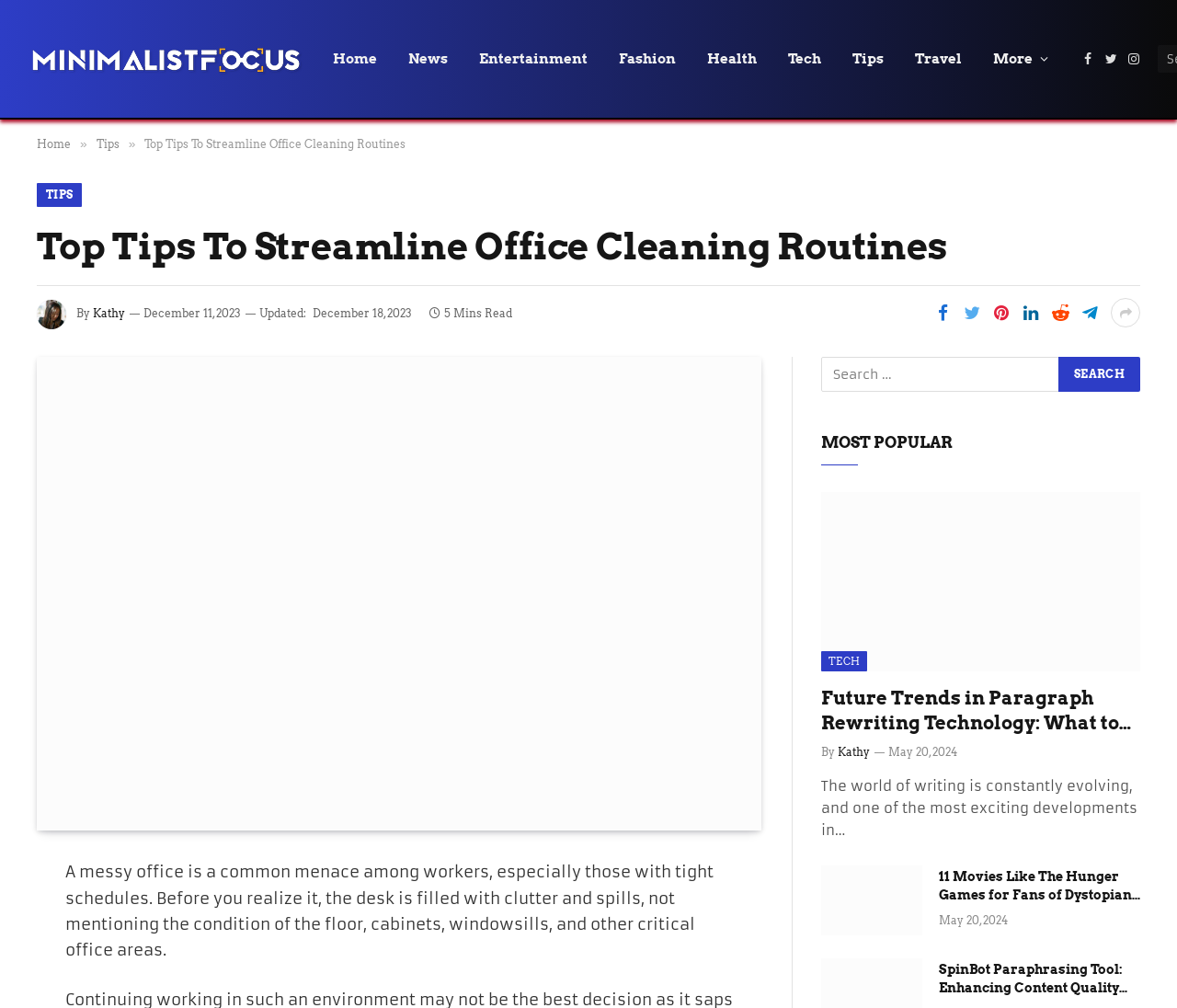Determine the bounding box coordinates of the element's region needed to click to follow the instruction: "Read the article 'Future Trends in Paragraph Rewriting Technology: What to Expect'". Provide these coordinates as four float numbers between 0 and 1, formatted as [left, top, right, bottom].

[0.698, 0.488, 0.969, 0.666]